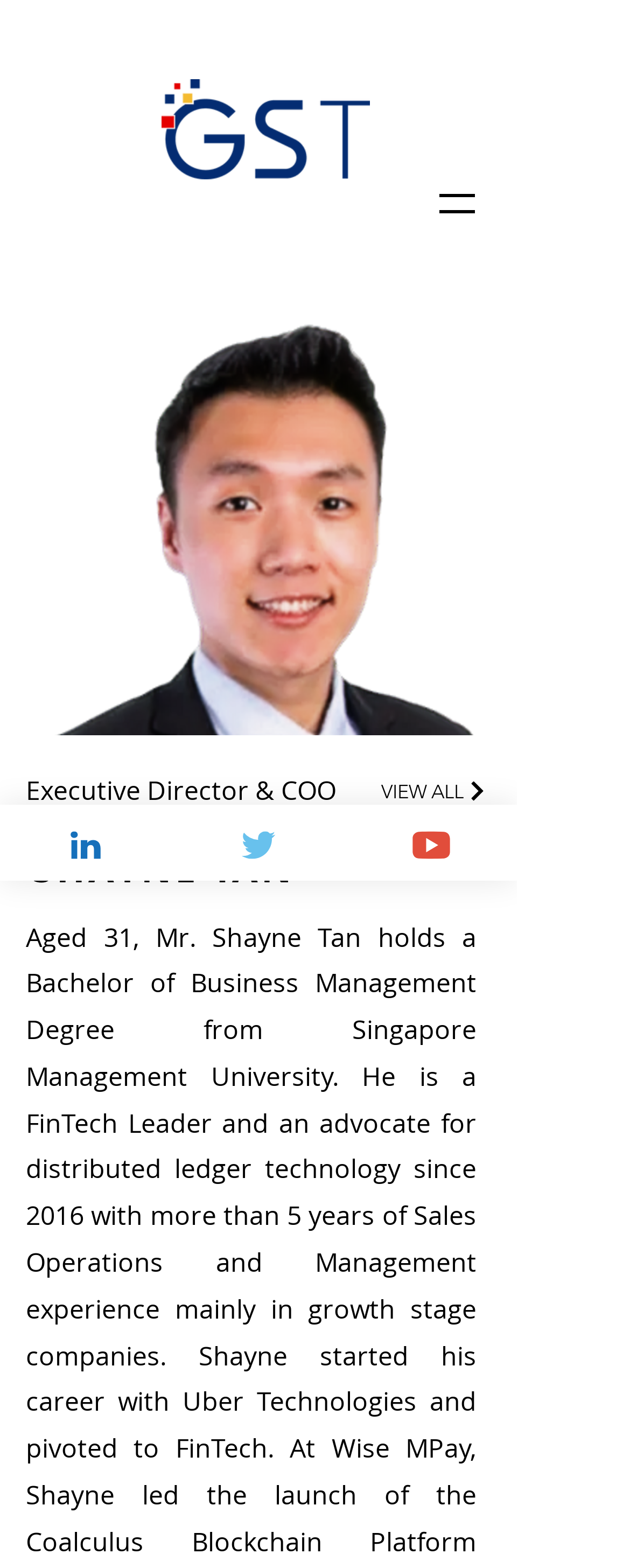Answer the following in one word or a short phrase: 
How many social media links are present?

3